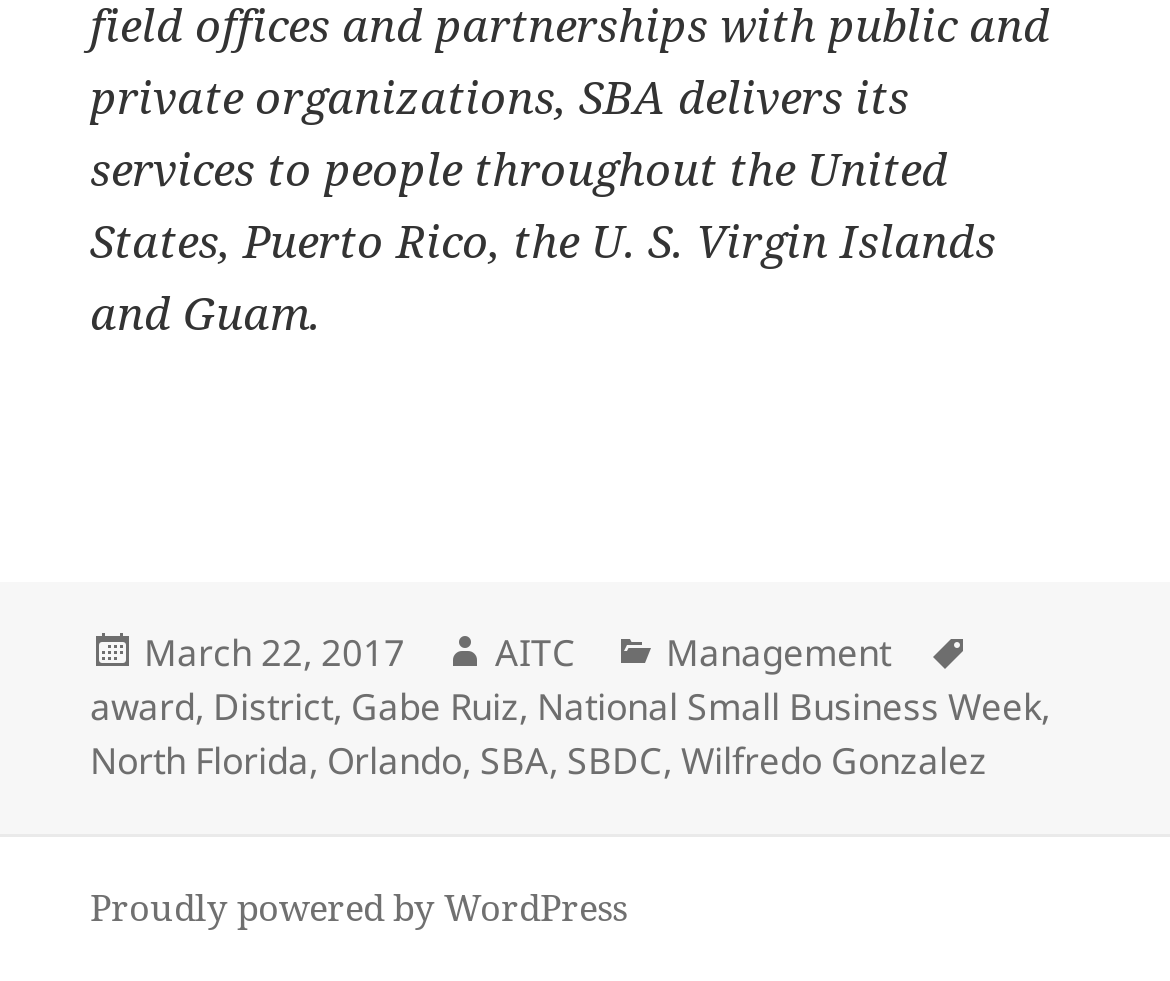Provide the bounding box coordinates of the HTML element this sentence describes: "March 22, 2017June 21, 2019". The bounding box coordinates consist of four float numbers between 0 and 1, i.e., [left, top, right, bottom].

[0.123, 0.639, 0.346, 0.694]